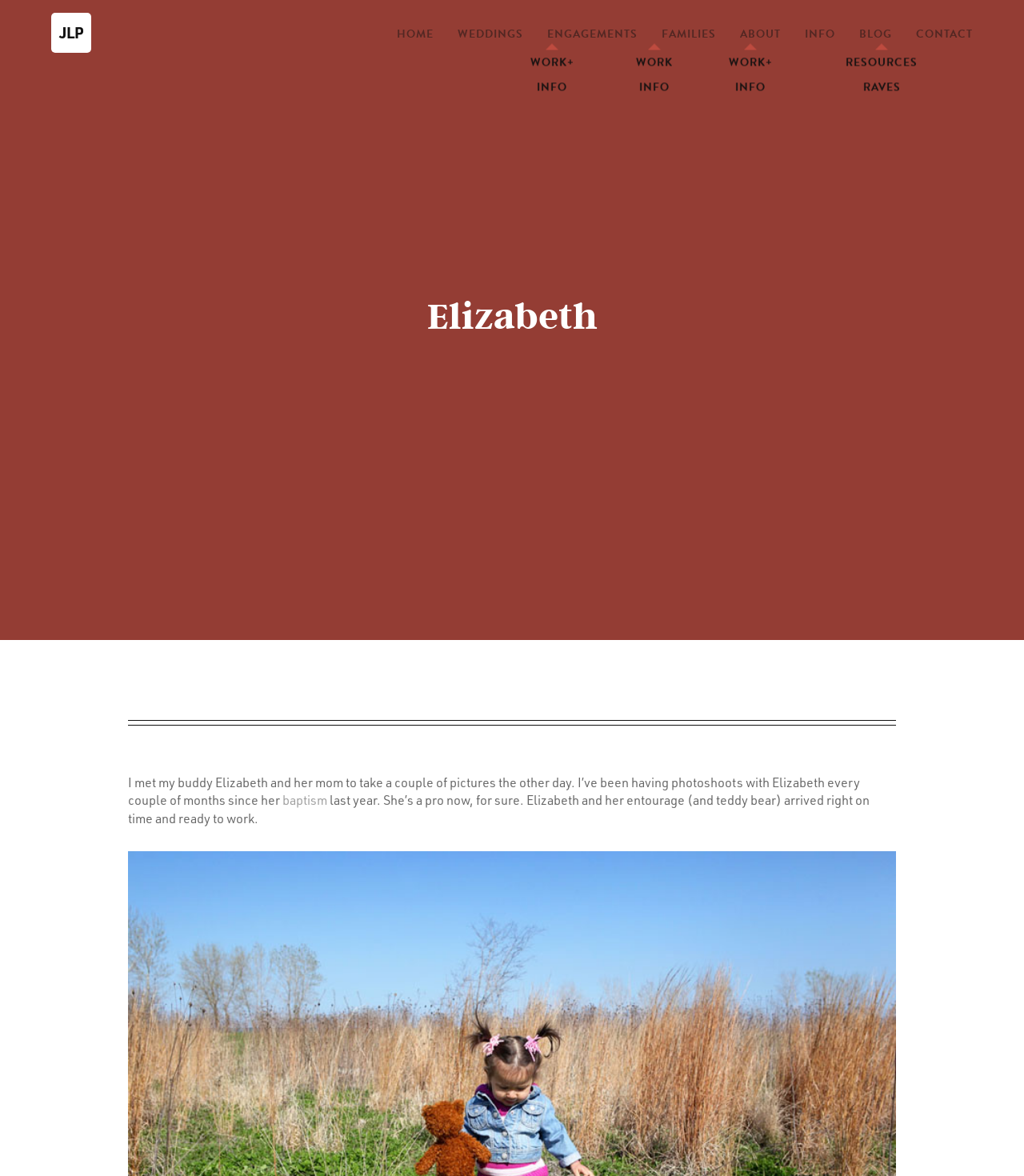Specify the bounding box coordinates of the area that needs to be clicked to achieve the following instruction: "Read the blog".

None